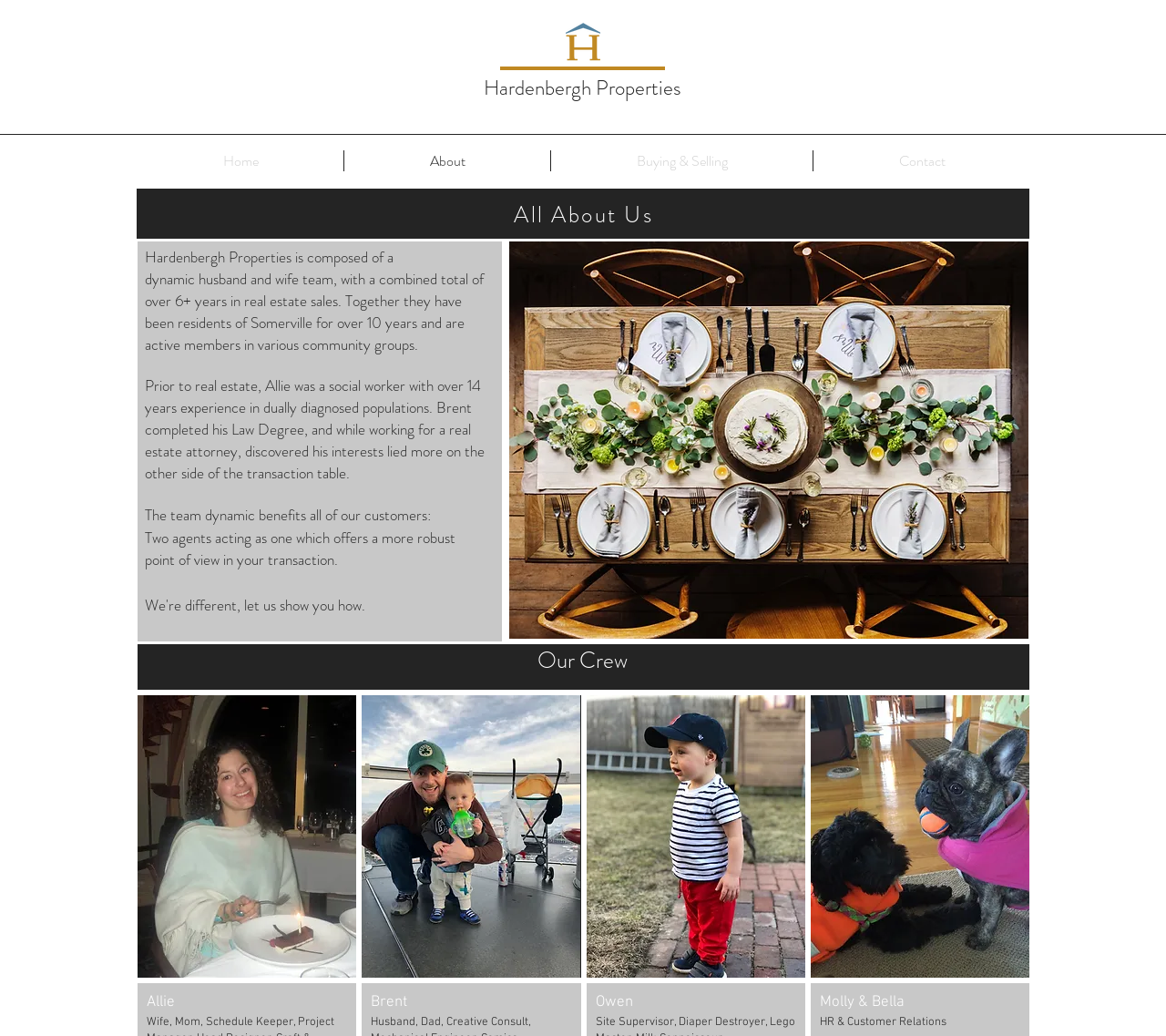What is Allie's previous profession?
Using the image, give a concise answer in the form of a single word or short phrase.

social worker